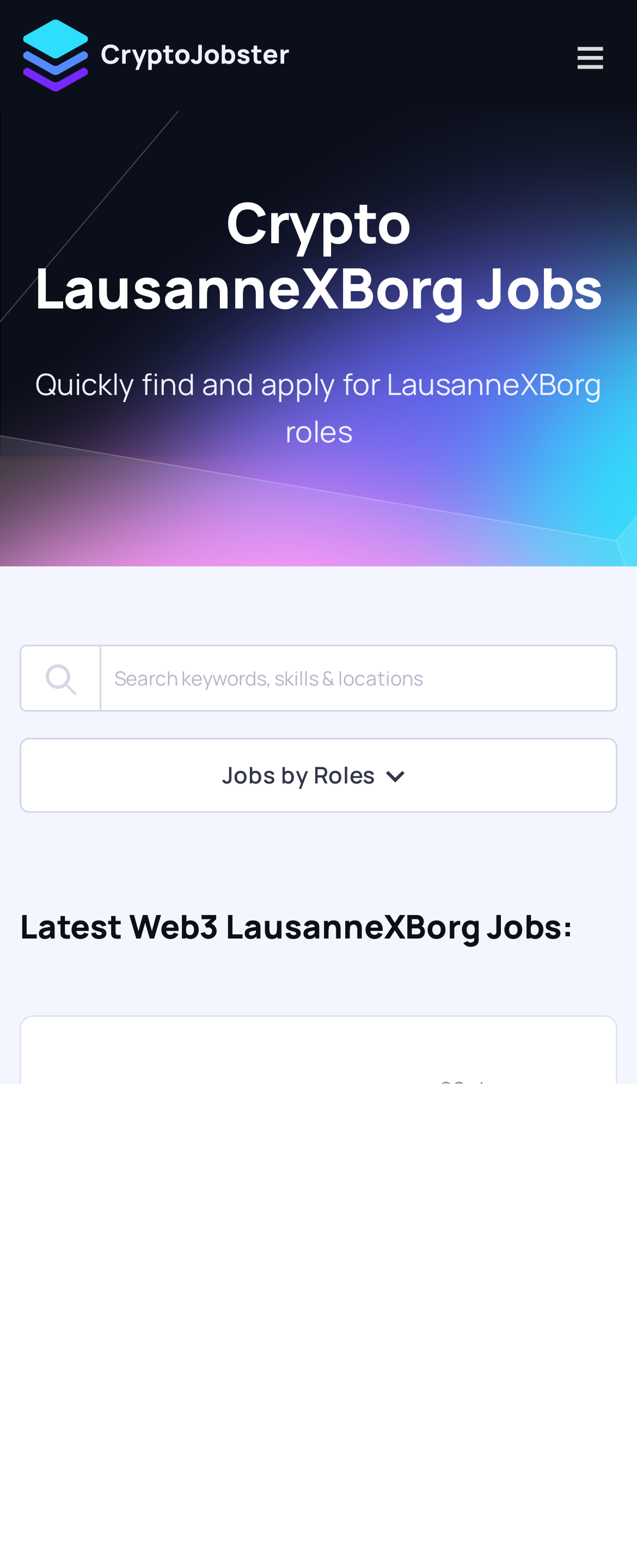Generate a detailed explanation of the webpage's features and information.

This webpage is a job search platform focused on web3 projects, specifically LausanneXBorg jobs. At the top, there is a header section with a logo of CryptoJobster on the left and a toggle navigation button on the right. Below the header, there is a main heading that reads "Crypto LausanneXBorg Jobs". 

A brief description follows, stating that users can quickly find and apply for LausanneXBorg roles. On the left side, there is a search bar where users can input keywords, skills, and locations. Next to the search bar, there is a button labeled "Jobs by Roles" with a dropdown menu.

The main content of the webpage is a list of job postings, with the first one being a "Growth & Marketing Specialist" role at Swissborg. Each job posting includes the company logo, job title, and links to relevant categories such as marketing, remote, and location. There is also a timestamp indicating when the job was posted, with the most recent job posted on May 15, 2024, at 7:51 pm UTC.